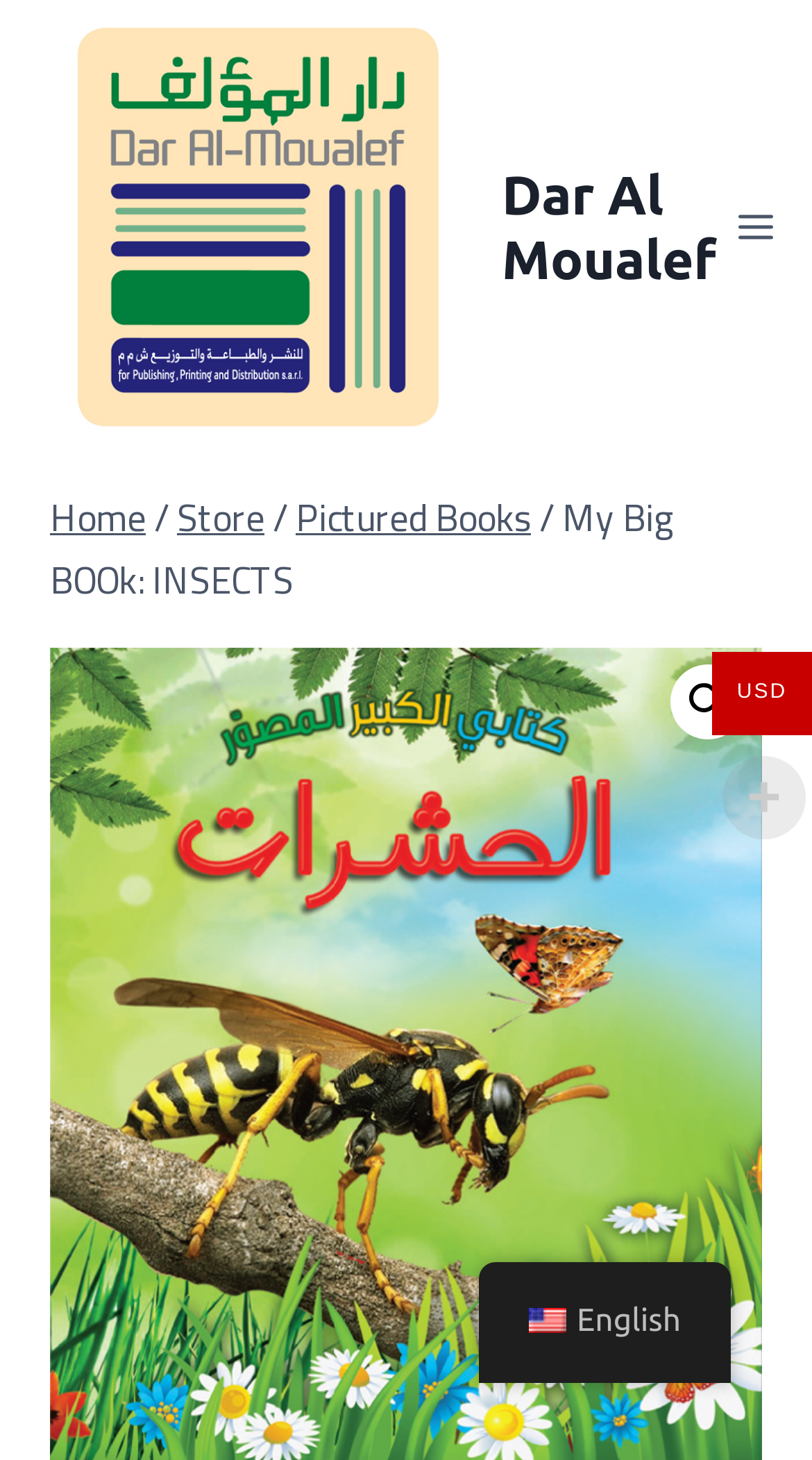What is the purpose of the button at the top-right corner?
Provide a comprehensive and detailed answer to the question.

The purpose of the button at the top-right corner can be determined by looking at its label, which says 'Open menu', indicating that it is used to open a menu or navigation options.